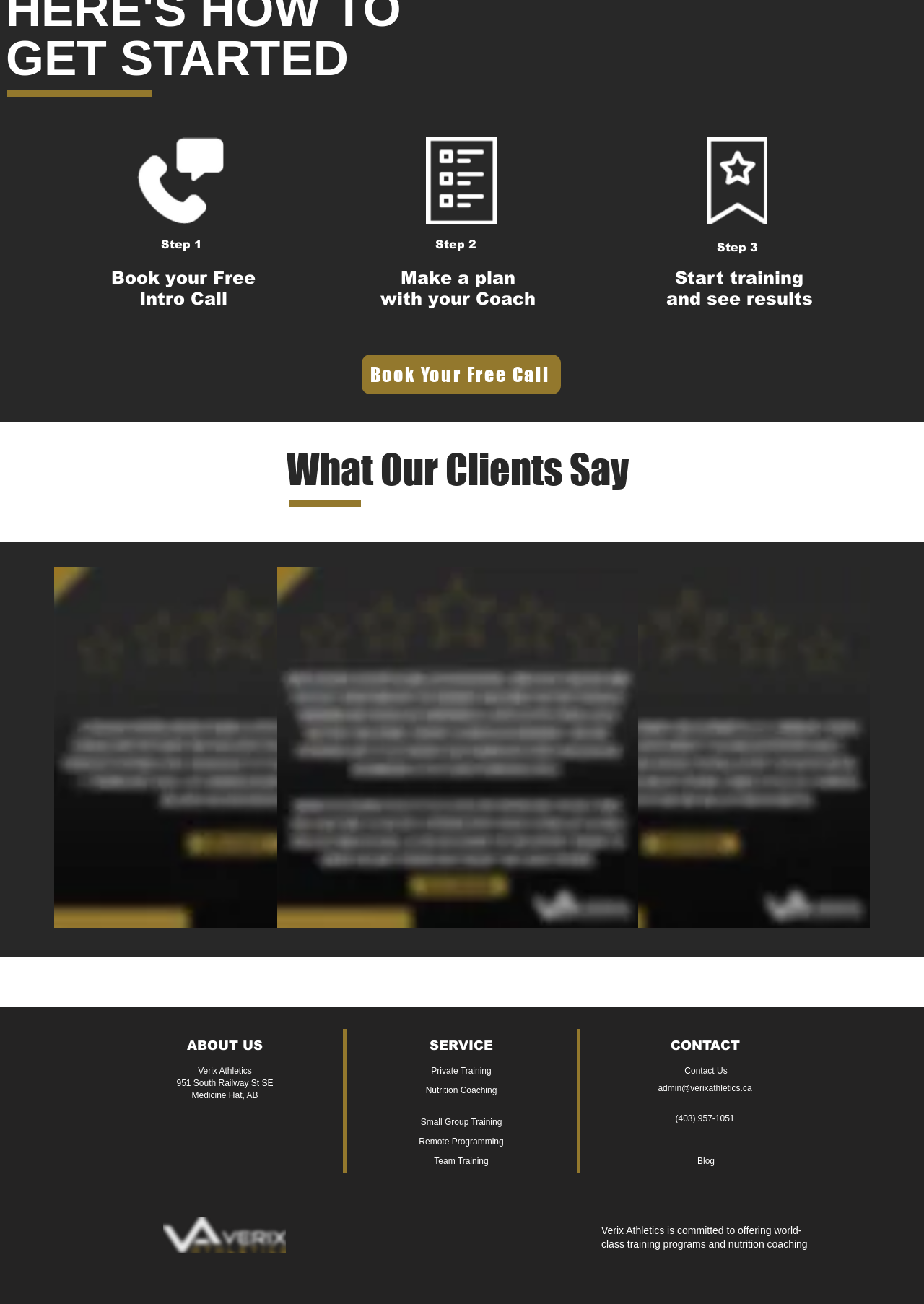Using the provided element description: "aria-label="Facebook"", determine the bounding box coordinates of the corresponding UI element in the screenshot.

[0.484, 0.94, 0.515, 0.961]